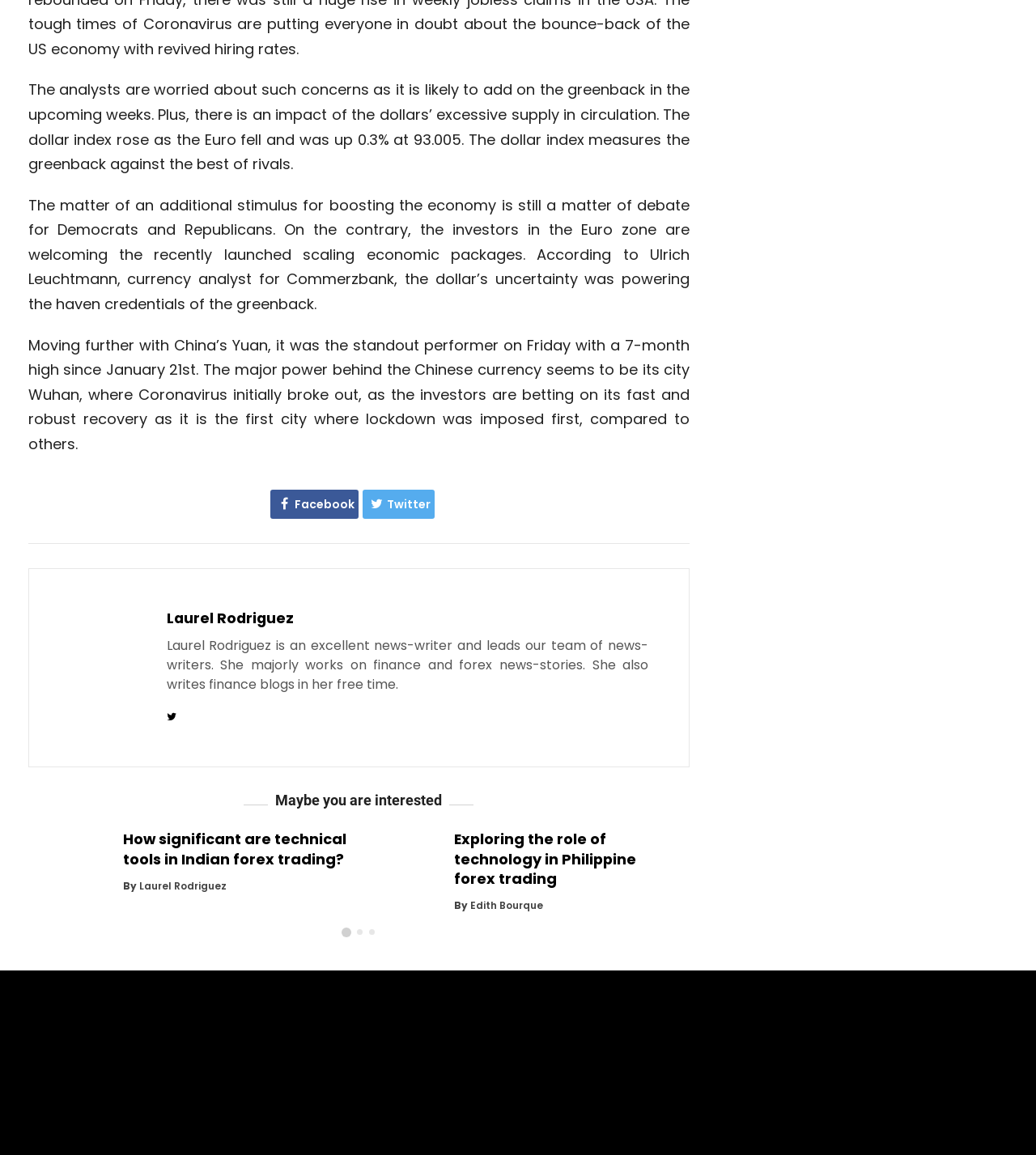Please identify the bounding box coordinates of the element that needs to be clicked to perform the following instruction: "Read more about Laurel Rodriguez".

[0.161, 0.527, 0.283, 0.544]